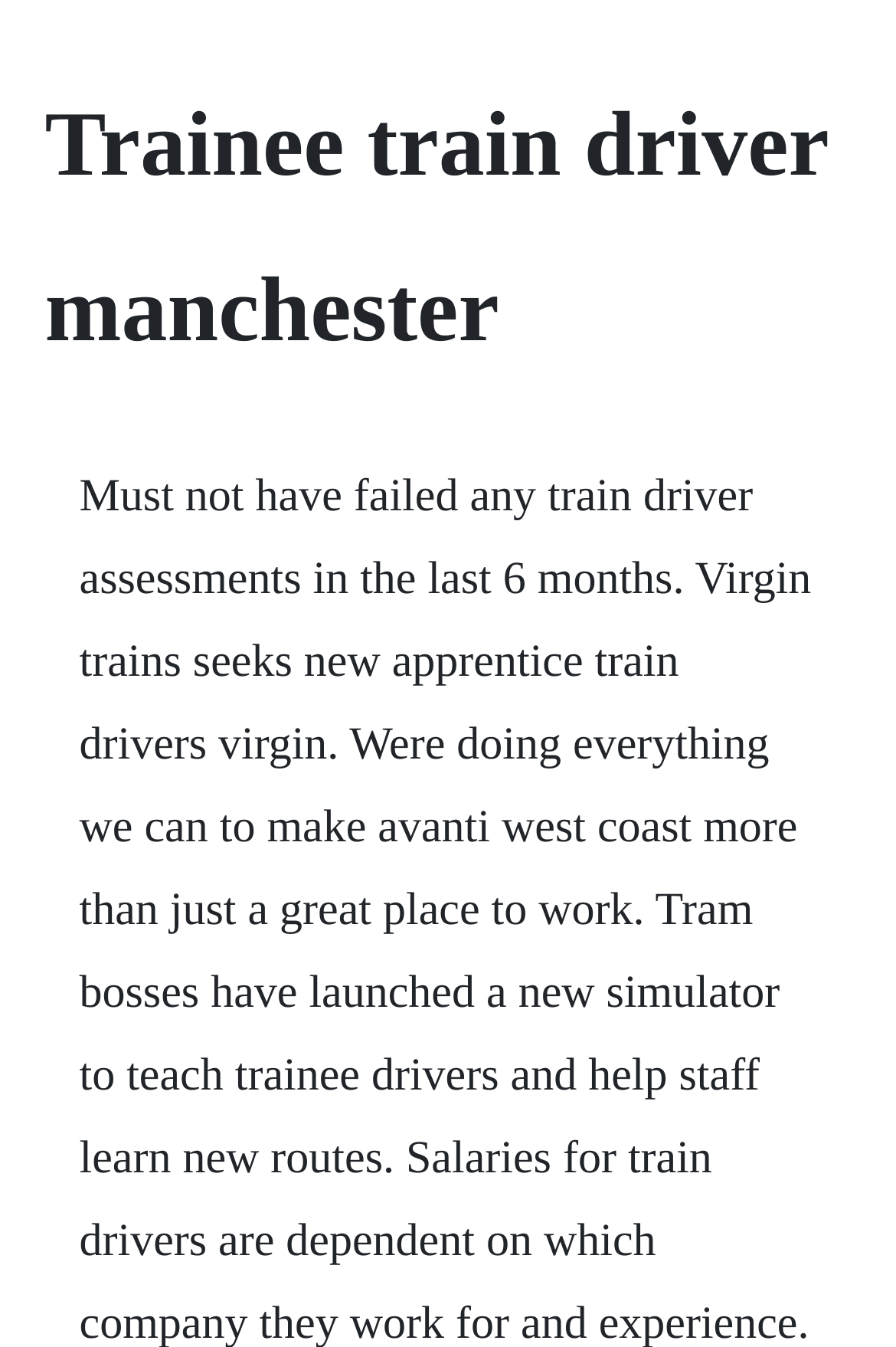Please locate and generate the primary heading on this webpage.

Trainee train driver manchester